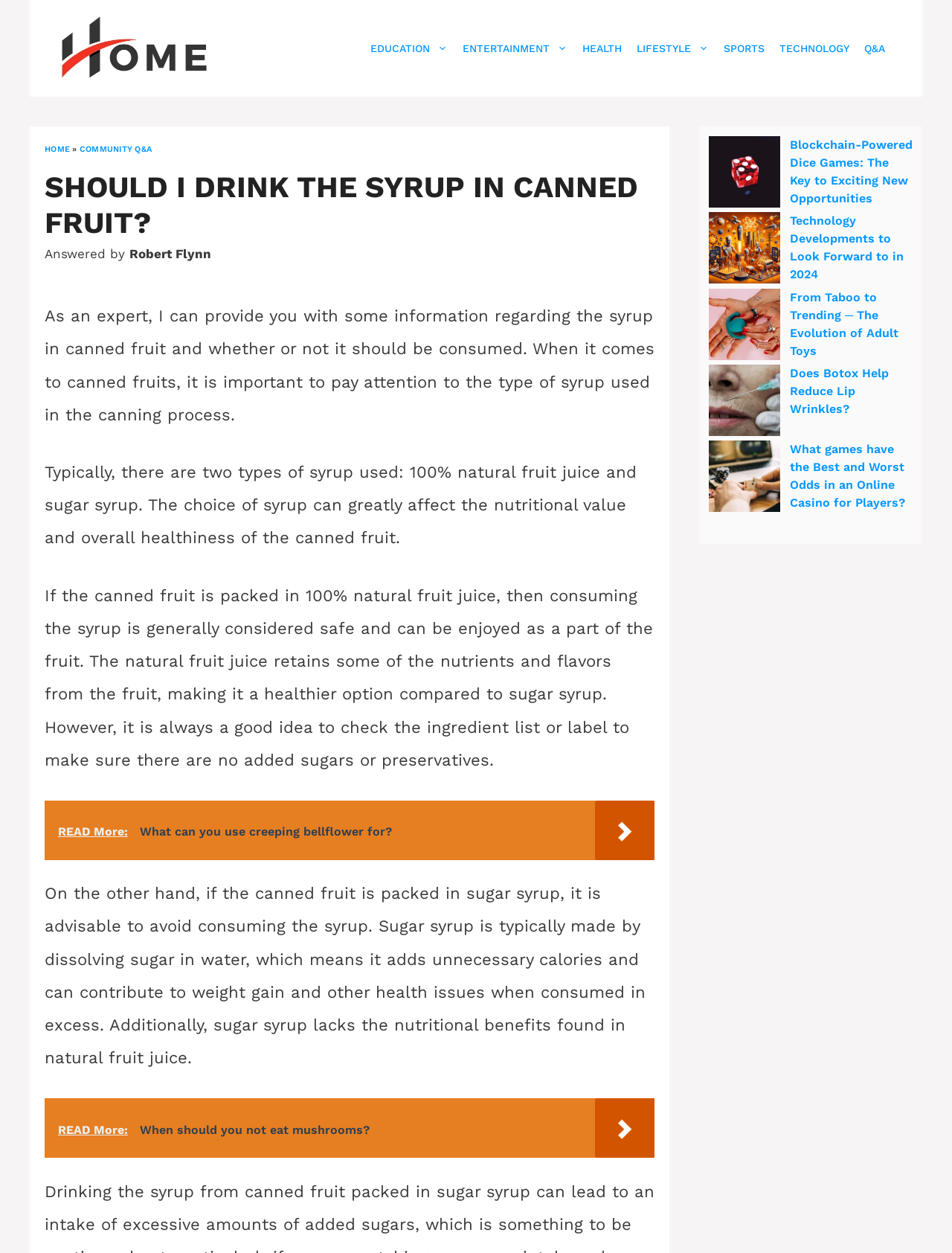What is the purpose of the 'READ More' links?
Using the visual information from the image, give a one-word or short-phrase answer.

To provide additional information